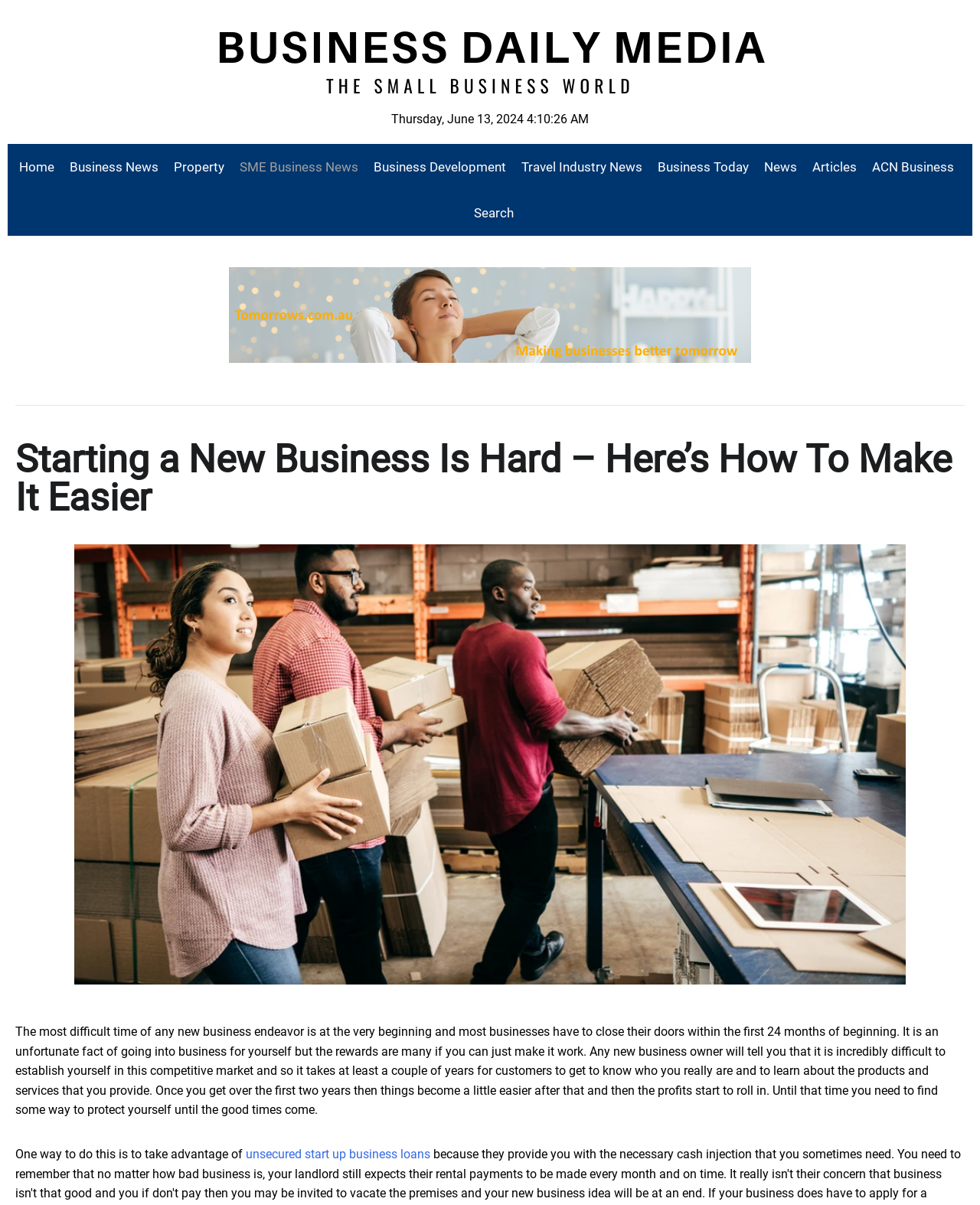Locate the bounding box of the UI element described in the following text: "Search".

[0.476, 0.158, 0.524, 0.196]